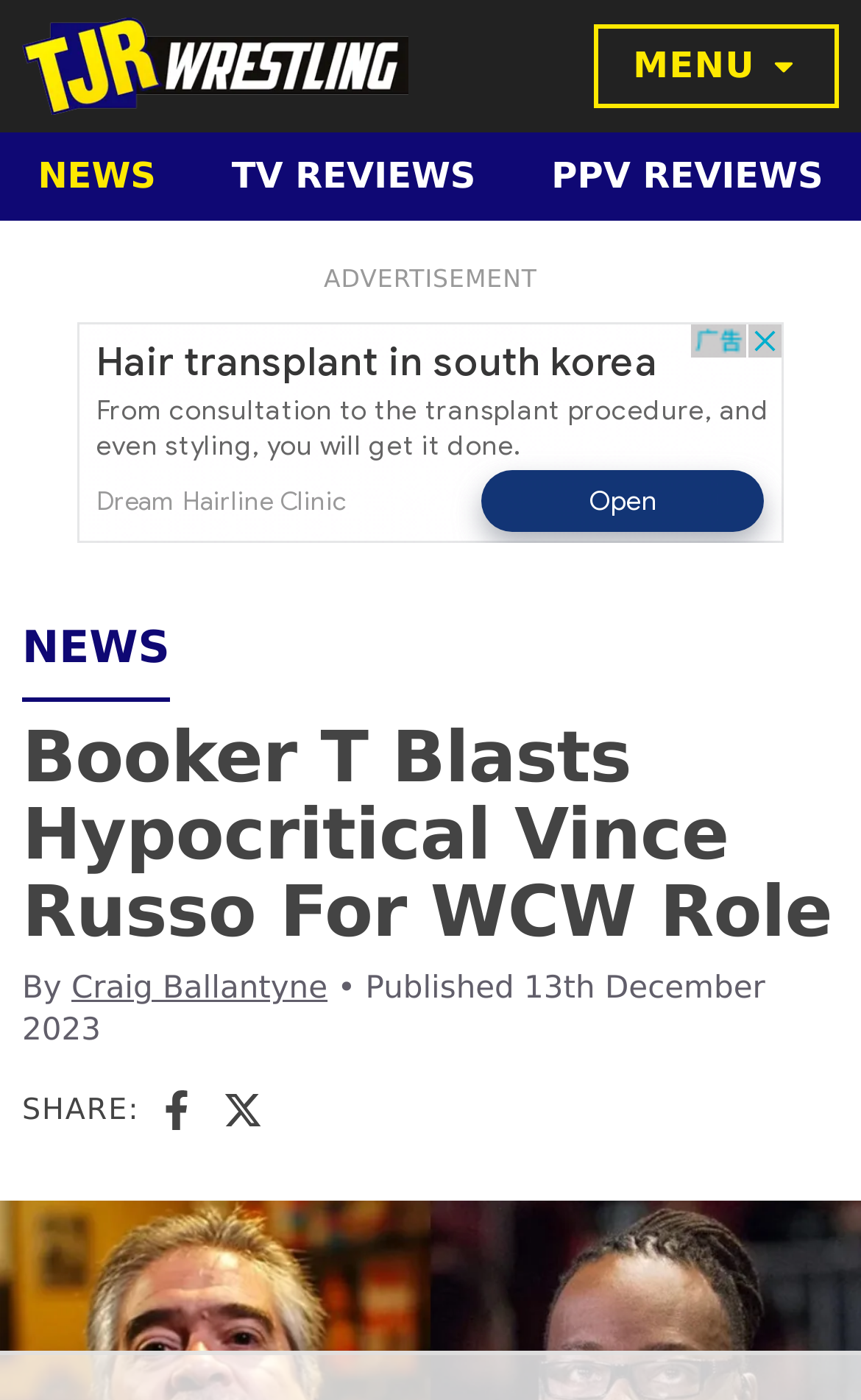Identify and generate the primary title of the webpage.

Booker T Blasts Hypocritical Vince Russo For WCW Role